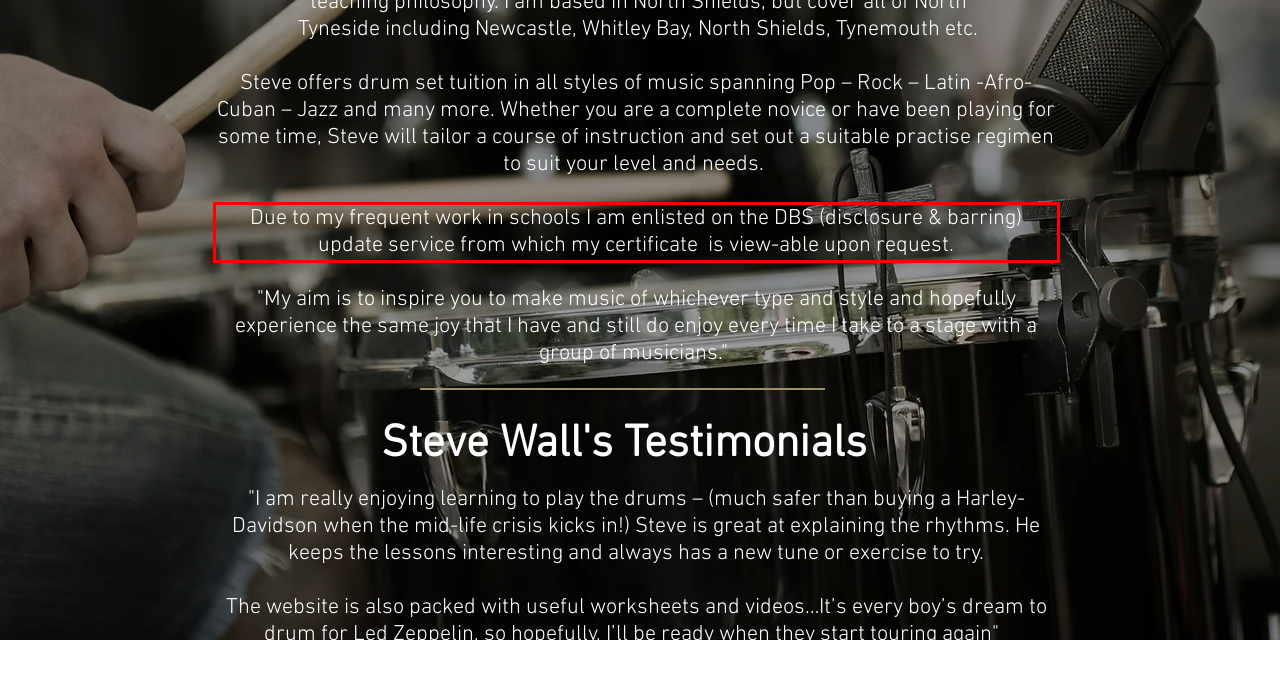Examine the webpage screenshot, find the red bounding box, and extract the text content within this marked area.

Due to my frequent work in schools I am enlisted on the DBS (disclosure & barring) update service from which my certificate is view-able upon request.